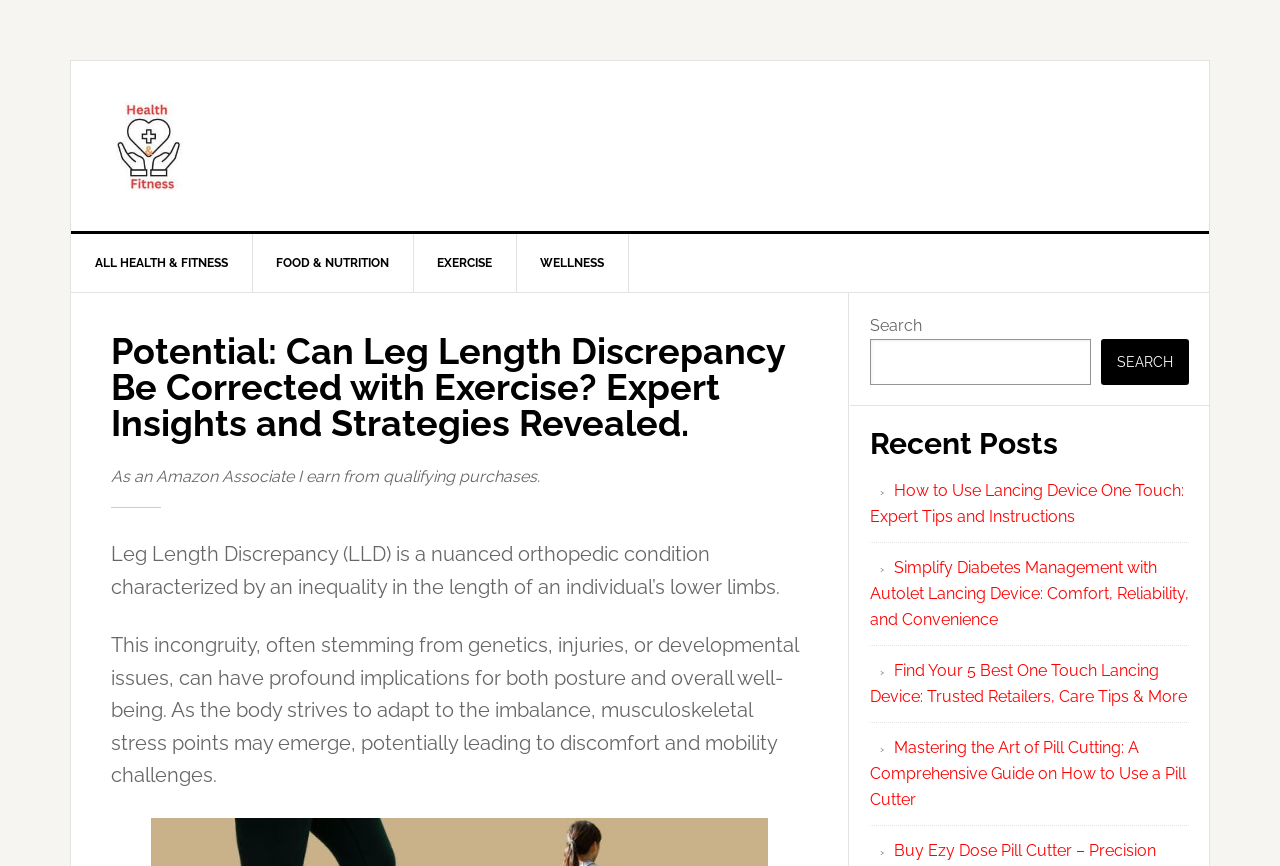Please identify the bounding box coordinates of the clickable element to fulfill the following instruction: "Click on the 'HEALTH & FITNESS' link". The coordinates should be four float numbers between 0 and 1, i.e., [left, top, right, bottom].

[0.087, 0.117, 0.913, 0.221]